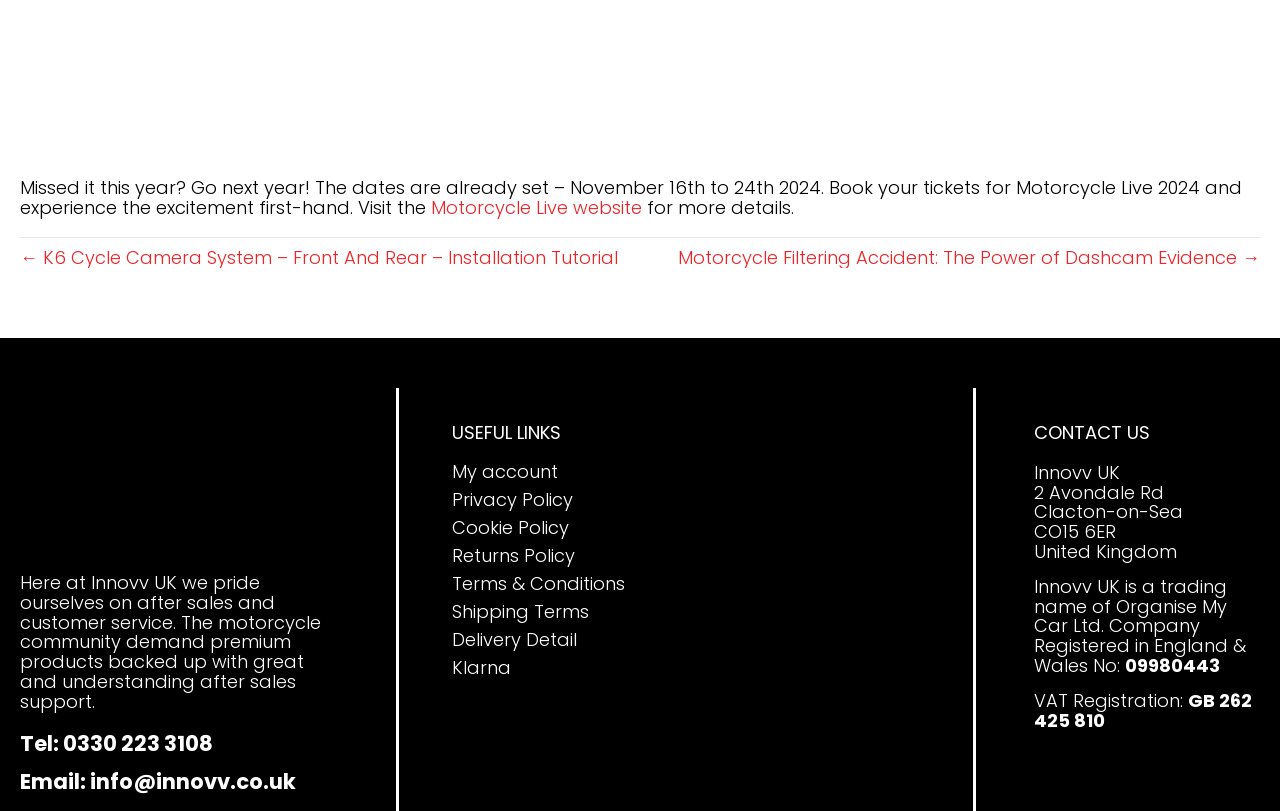What is the event mentioned on the webpage?
Please respond to the question with a detailed and well-explained answer.

The event mentioned on the webpage is Motorcycle Live 2024, which is mentioned in the introductory text at the top of the webpage, along with its dates, November 16th to 24th 2024.